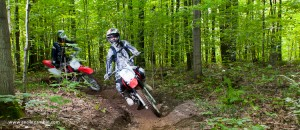Paint a vivid picture of the image with your description.

In this dynamic action shot, two motocross riders navigate a dirt trail within the lush greenery of the Ganaraska Forest, famously known as the Ganny. The vibrant green canopy overhead sets a refreshing backdrop, while the dappled sunlight filters through the trees, illuminating the riders in their protective gear. One rider, prominently in the foreground, expertly leans into a turn, showcasing skill and control on their bike, which stands out with its striking red and white colors. The other rider, slightly blurred in the background, adds to the sense of speed and excitement. This moment encapsulates the thrill of off-road biking in a picturesque natural setting, emphasizing both the adventurous spirit of the riders and the captivating beauty of the forest terrain. The image highlights the allure of the Ganny, making it clear why it is a favorite destination for outdoor enthusiasts and photographers alike.